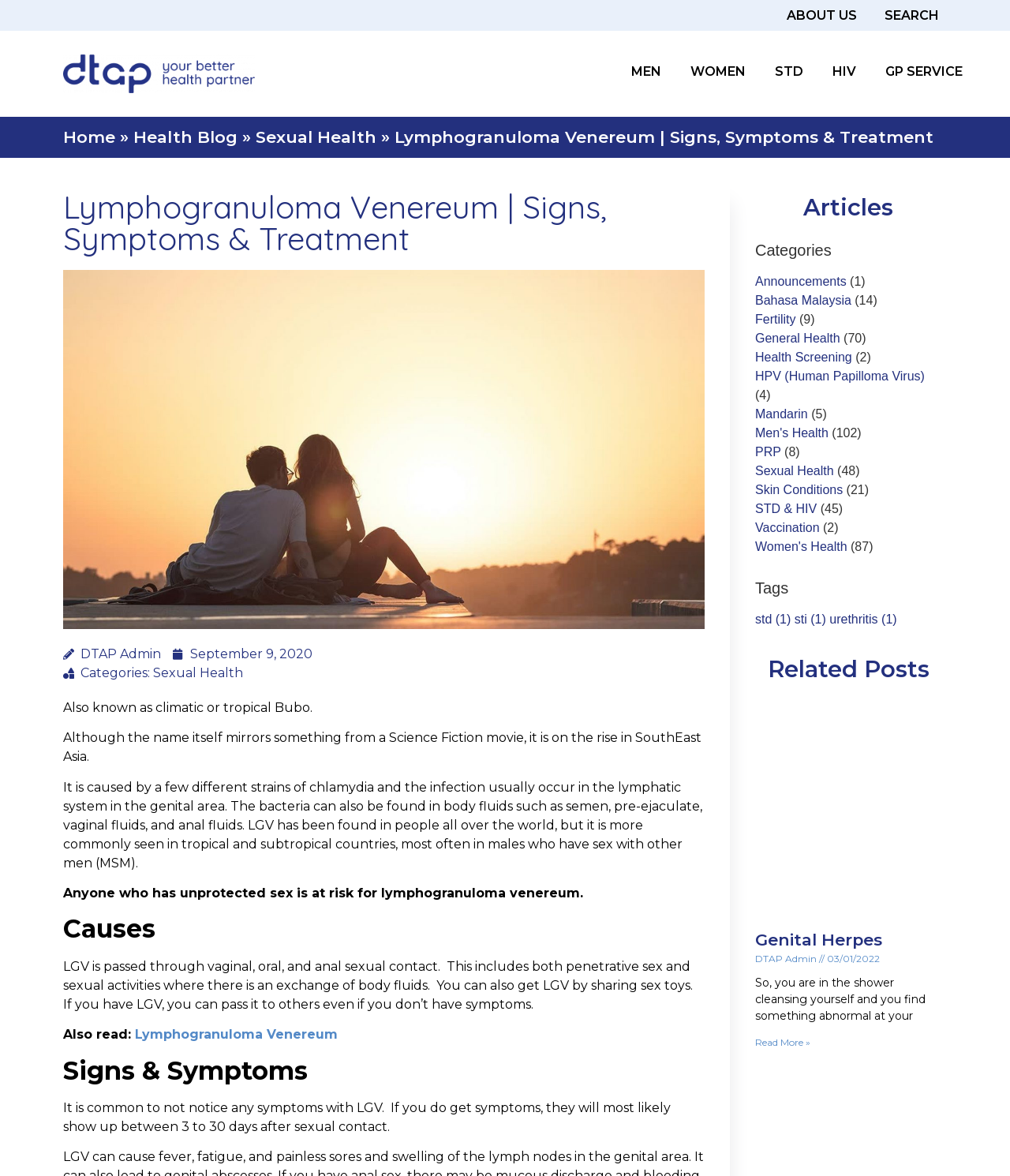How is LGV passed?
From the image, provide a succinct answer in one word or a short phrase.

Through sexual contact